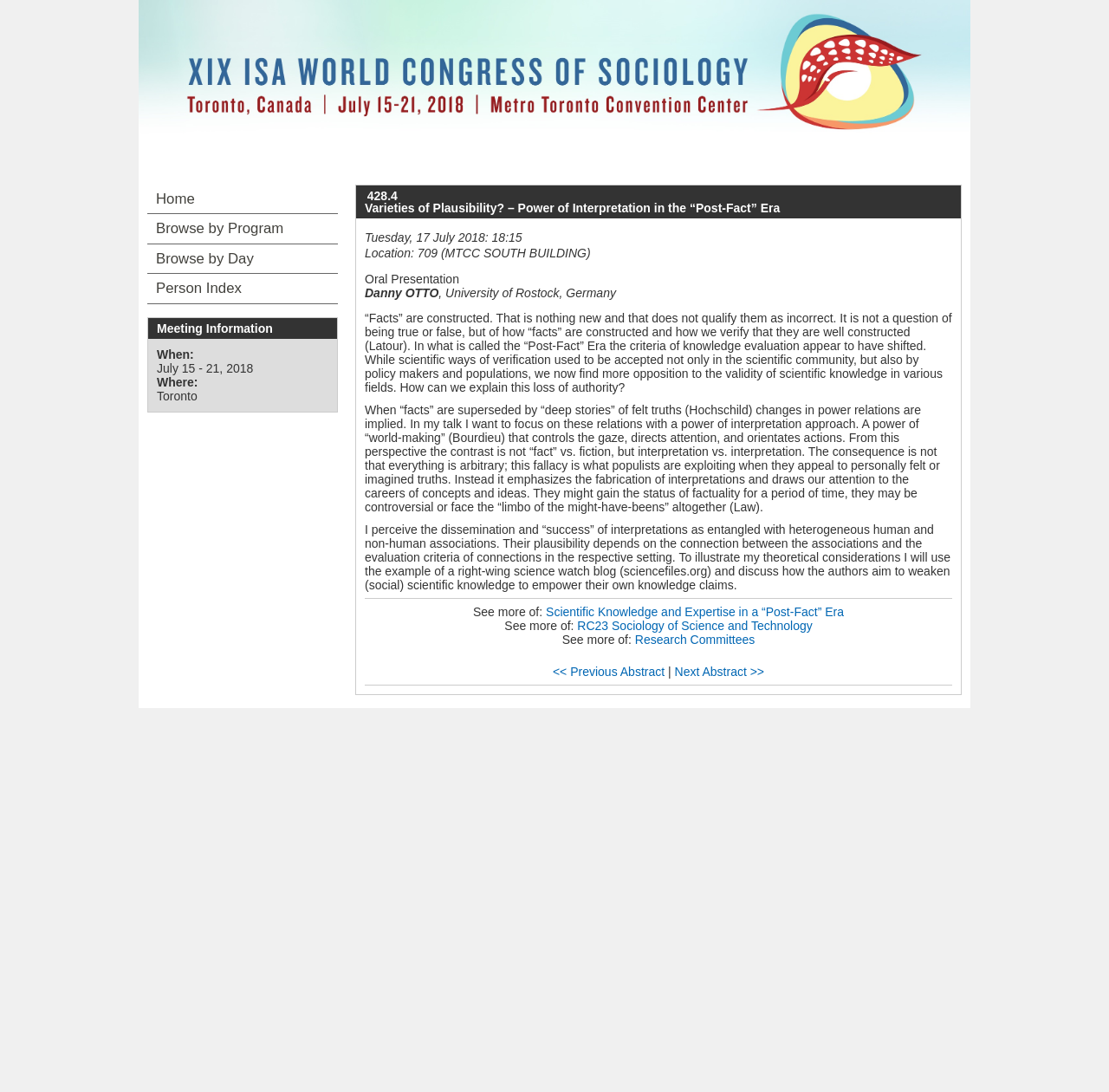Carefully observe the image and respond to the question with a detailed answer:
What is the title of the oral presentation?

I found the title of the oral presentation by looking at the heading element with the text '428.4 Varieties of Plausibility? – Power of Interpretation in the “Post-Fact” Era'.